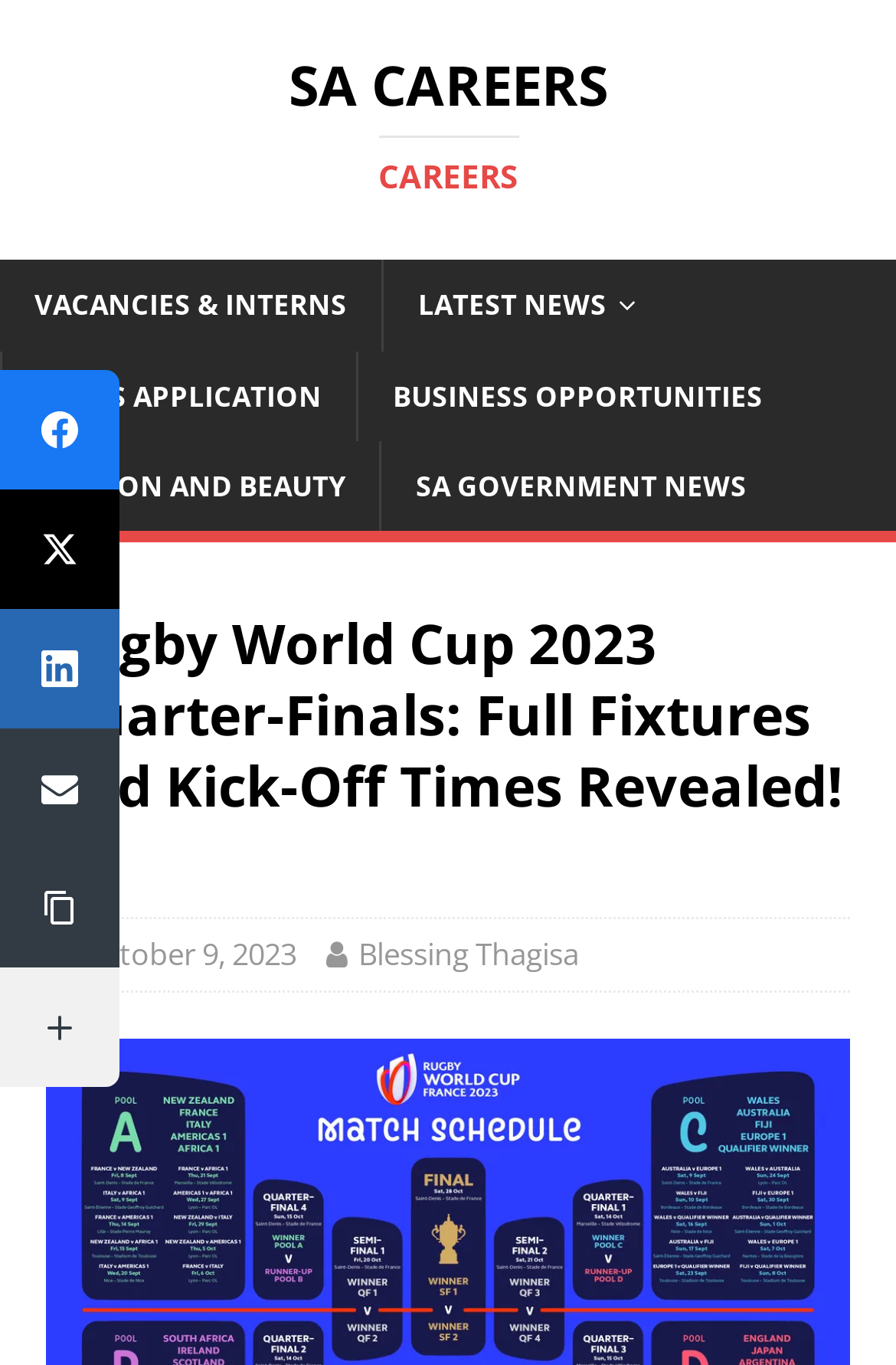Determine the bounding box coordinates for the element that should be clicked to follow this instruction: "View VACANCIES & INTERNS". The coordinates should be given as four float numbers between 0 and 1, in the format [left, top, right, bottom].

[0.0, 0.191, 0.426, 0.257]